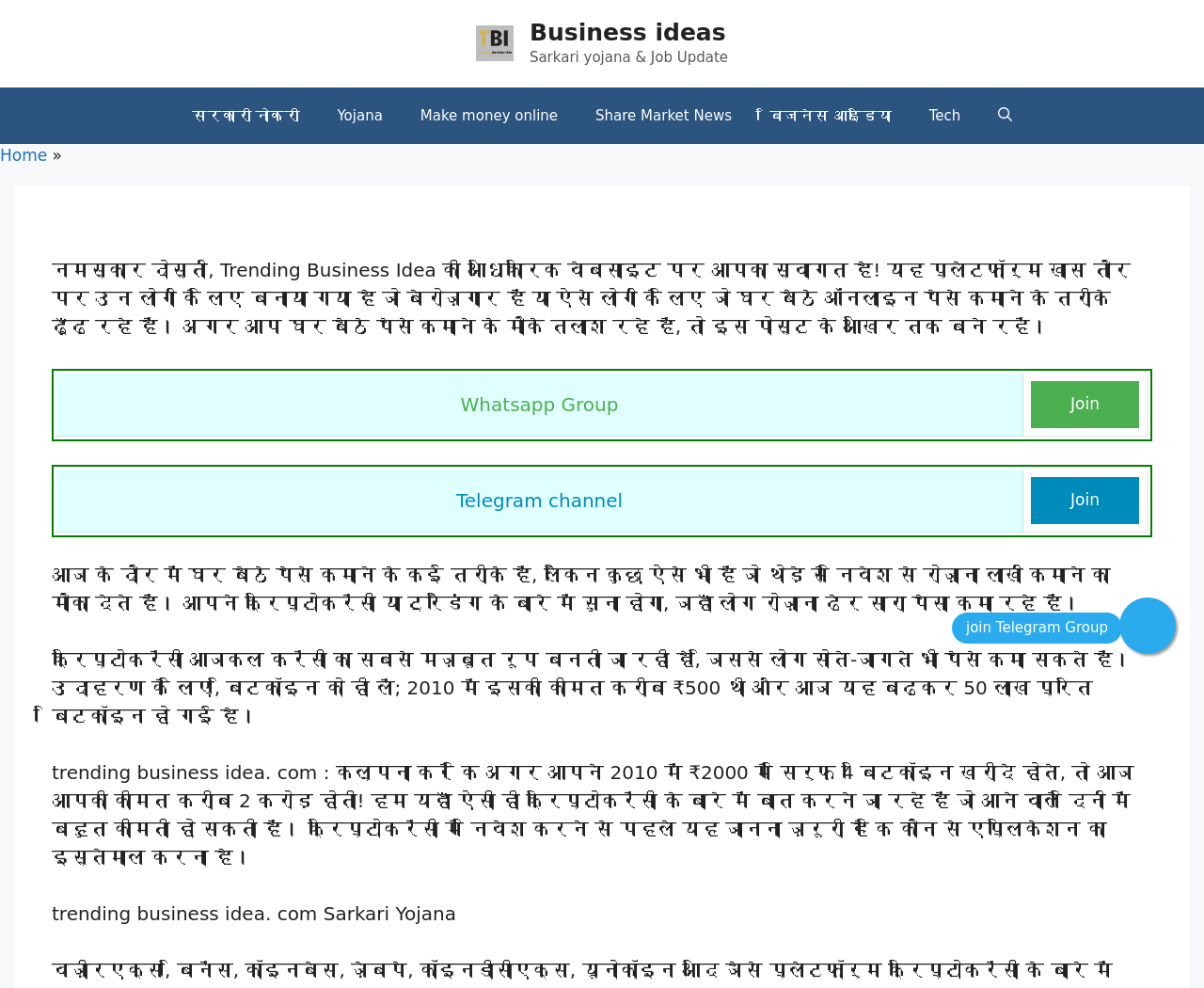Determine the bounding box coordinates for the HTML element described here: "parent_node: Skip to content".

[0.93, 0.605, 0.977, 0.662]